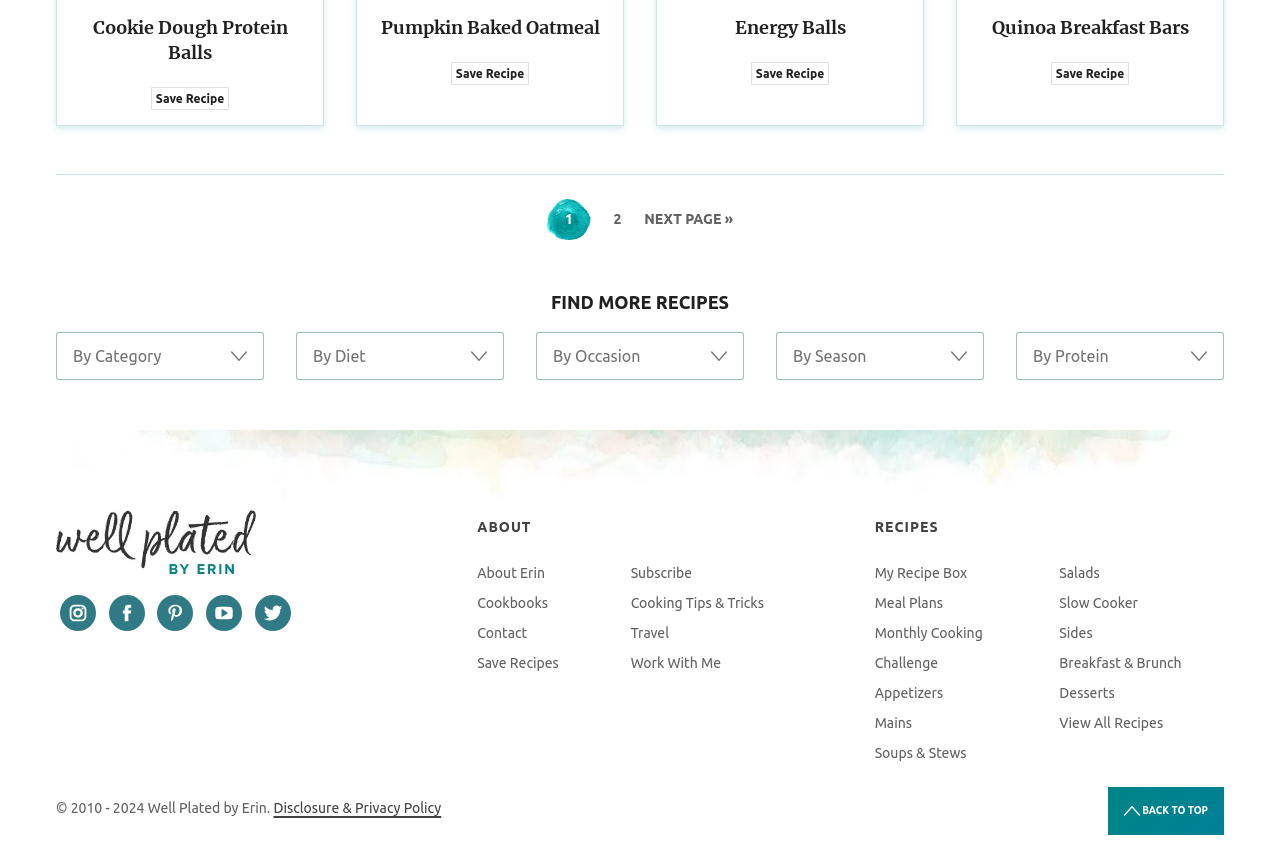Locate the bounding box coordinates of the element that should be clicked to fulfill the instruction: "Go to page 2".

[0.465, 0.227, 0.5, 0.278]